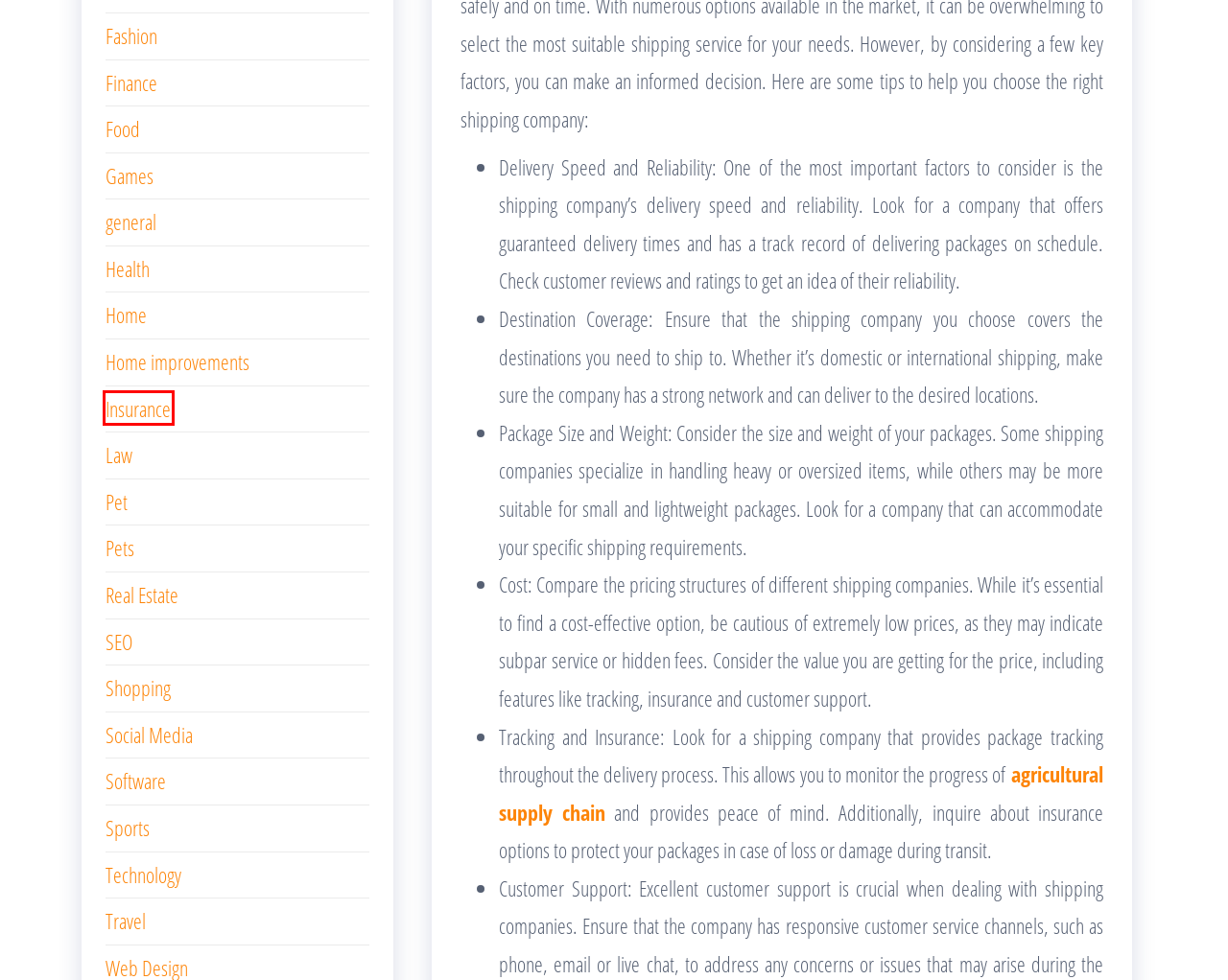You have a screenshot of a webpage with a red bounding box around a UI element. Determine which webpage description best matches the new webpage that results from clicking the element in the bounding box. Here are the candidates:
A. Real Estate – Big Trust Loans
B. Social Media – Big Trust Loans
C. Food – Big Trust Loans
D. Health – Big Trust Loans
E. Software – Big Trust Loans
F. SEO – Big Trust Loans
G. Technology – Big Trust Loans
H. Insurance – Big Trust Loans

H